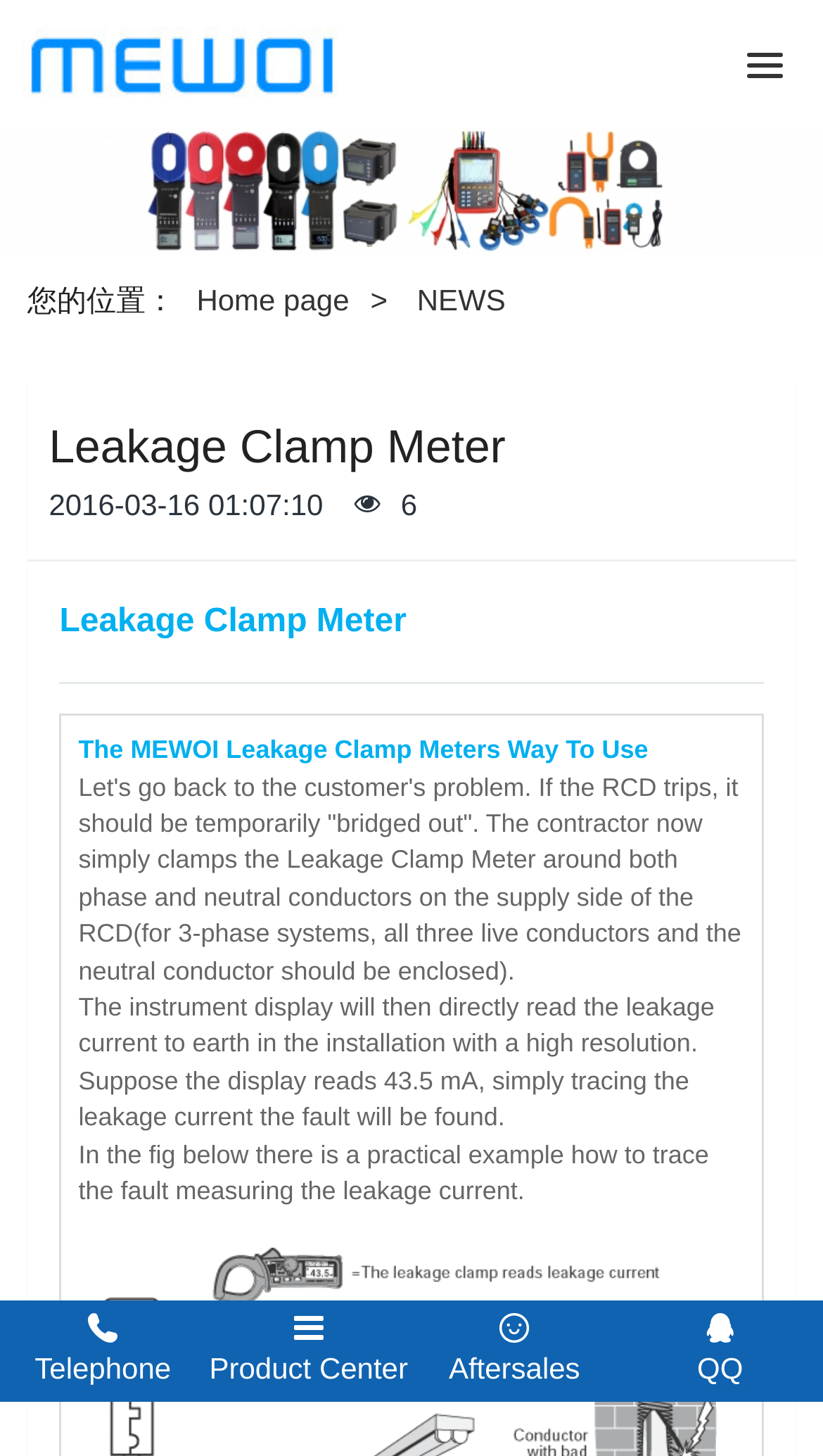What is the date mentioned on the webpage?
Refer to the screenshot and answer in one word or phrase.

2016-03-16